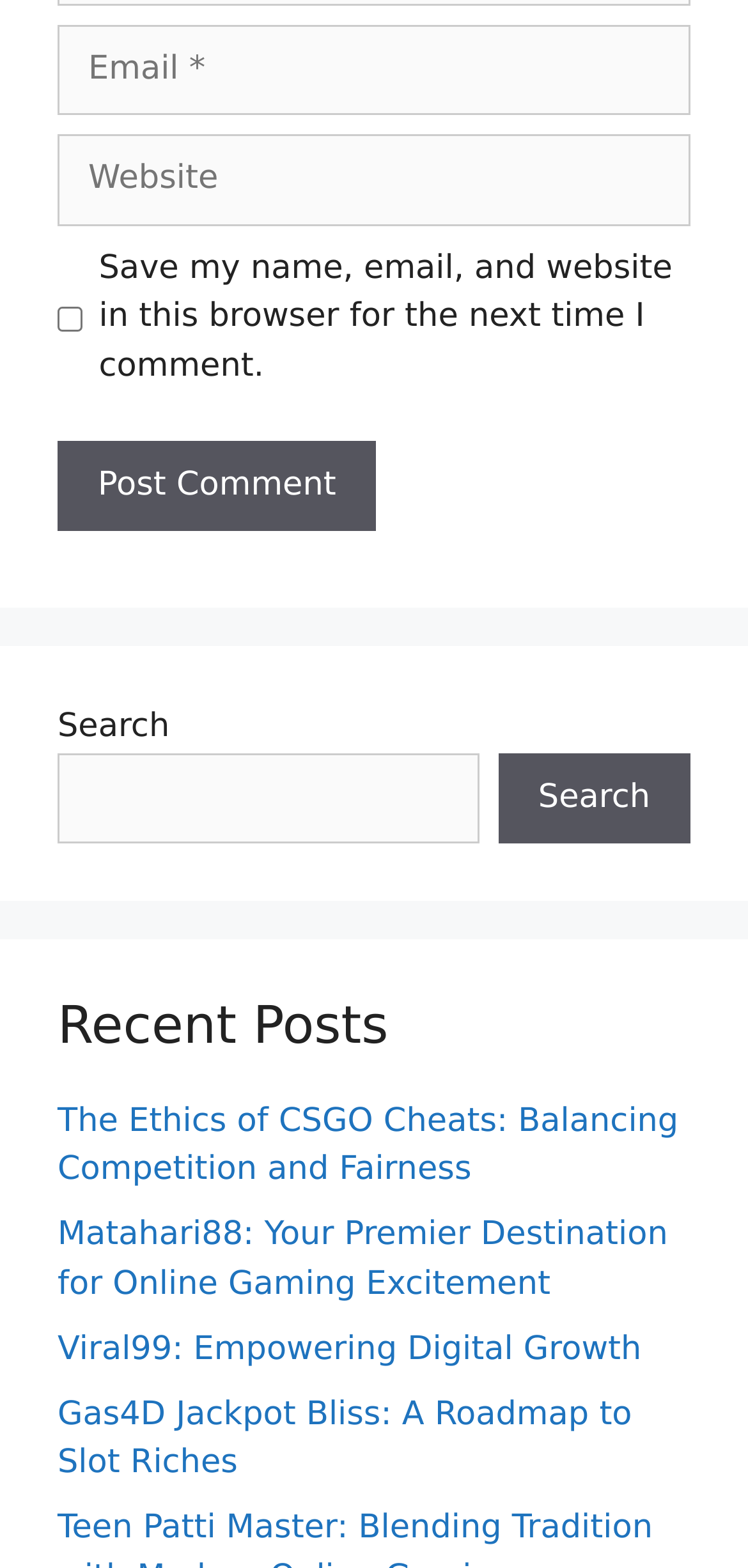Indicate the bounding box coordinates of the element that needs to be clicked to satisfy the following instruction: "Visit 'The Ethics of CSGO Cheats: Balancing Competition and Fairness'". The coordinates should be four float numbers between 0 and 1, i.e., [left, top, right, bottom].

[0.077, 0.703, 0.907, 0.758]